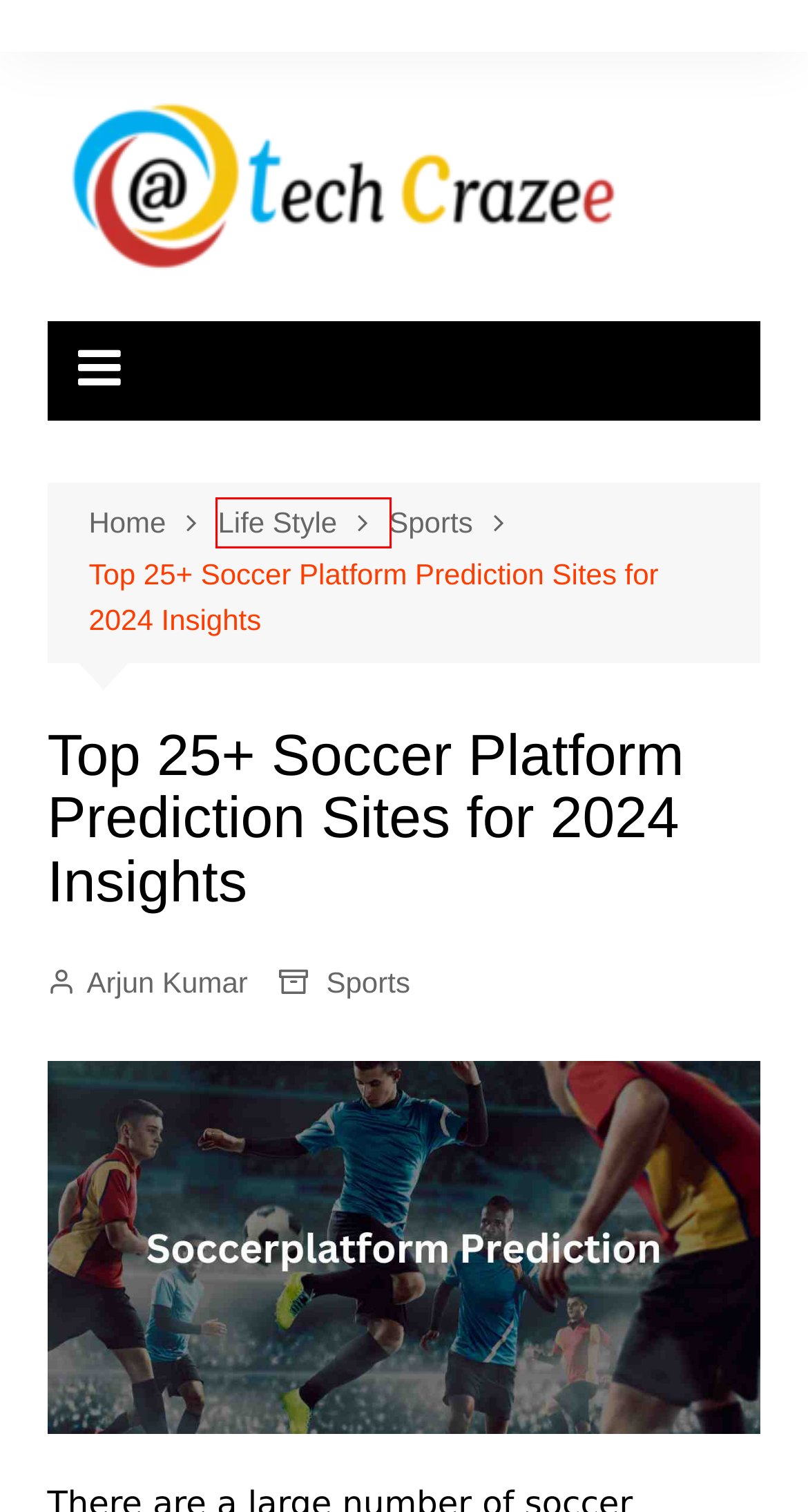You have been given a screenshot of a webpage with a red bounding box around a UI element. Select the most appropriate webpage description for the new webpage that appears after clicking the element within the red bounding box. The choices are:
A. Life Style Archives - Tech Crazee
B. Contact Us - Tech Crazee
C. OnlyFans vs Just For Fans
D. Making the Most of IPL Fantasy Cricket: Key Insights and Strategies
E. Tech Crazee - Information Hub
F. Privacy Policy: Your Data Protection Guide Explained
G. Difference Between Day Trading & Swing Trading
H. Sports Archives - Tech Crazee

A